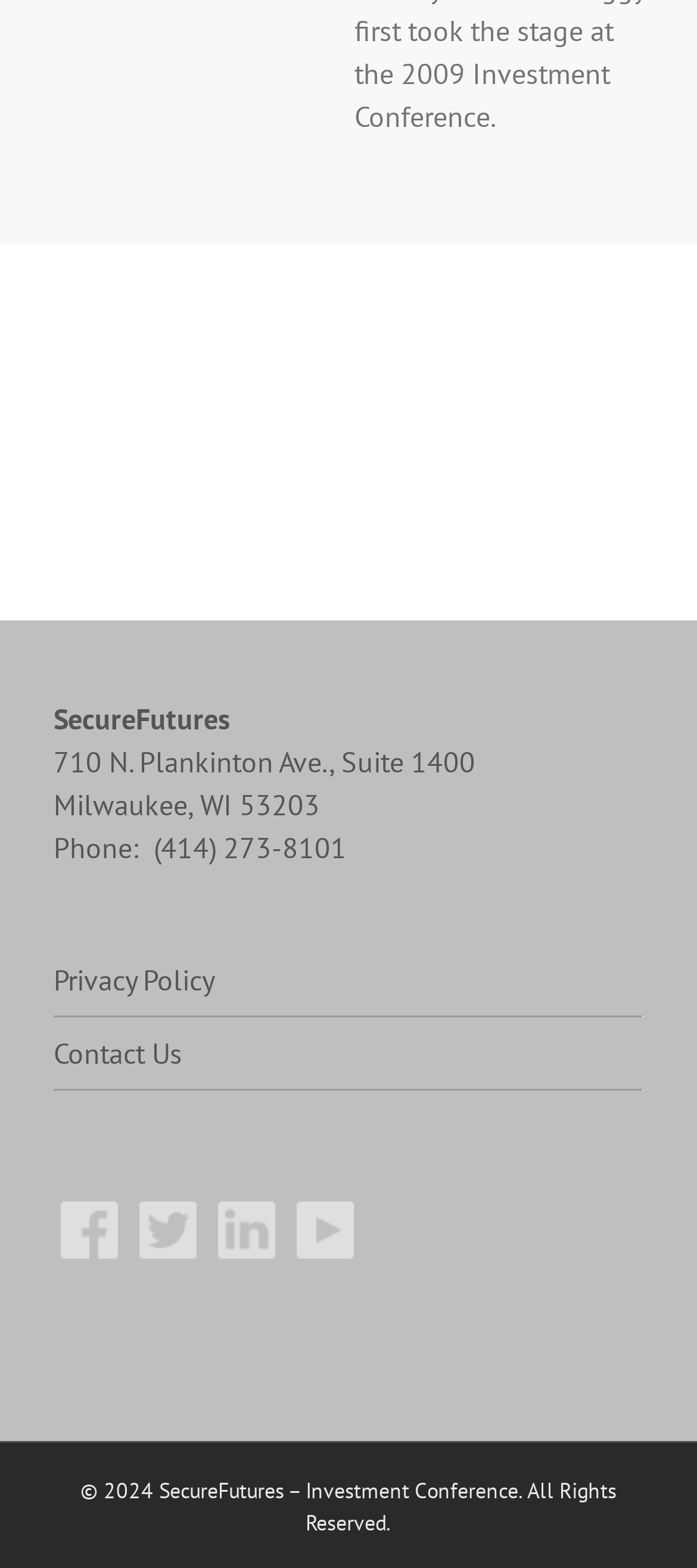Give a concise answer of one word or phrase to the question: 
How many social media links are available?

4